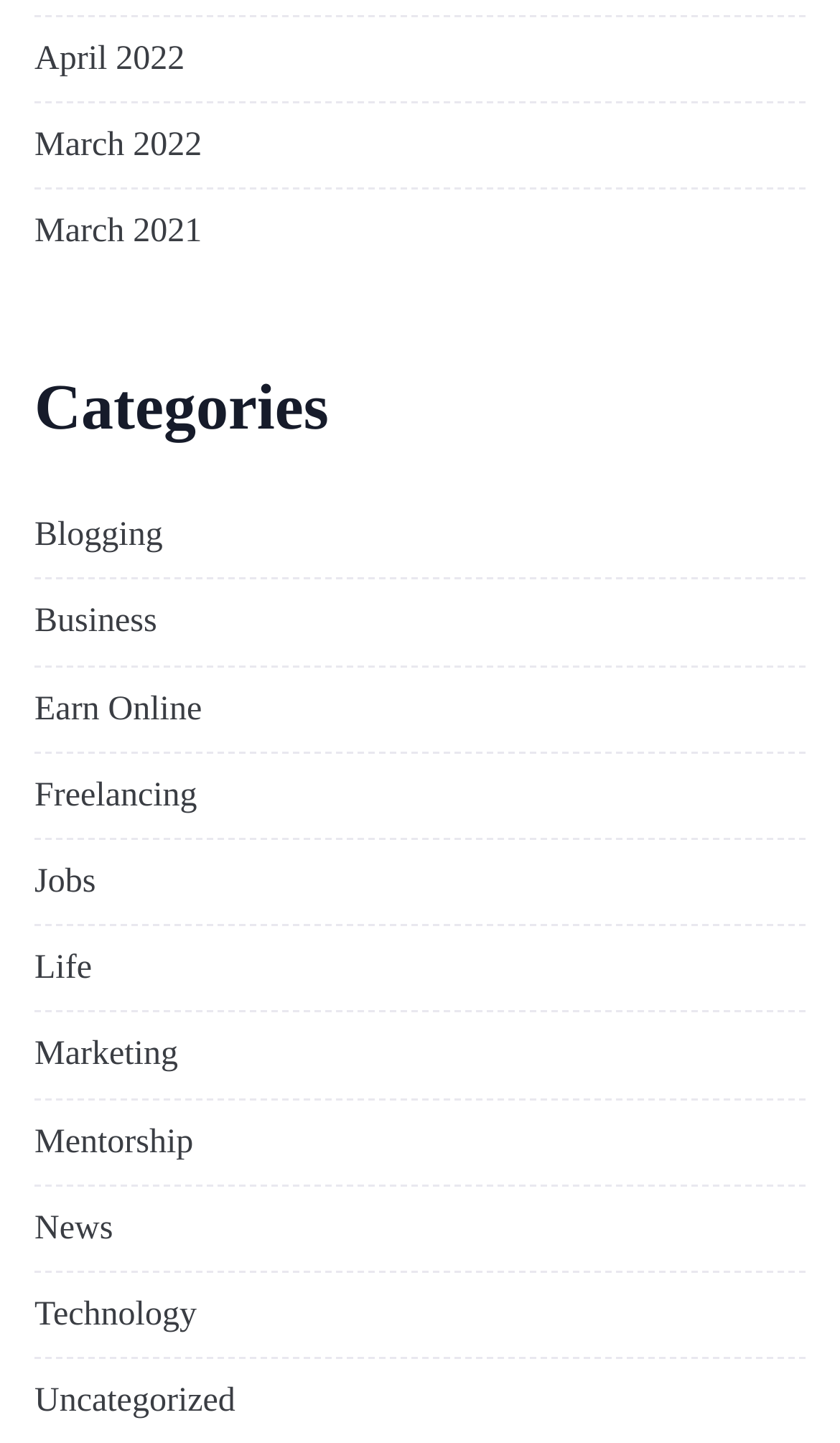Pinpoint the bounding box coordinates of the area that should be clicked to complete the following instruction: "explore business". The coordinates must be given as four float numbers between 0 and 1, i.e., [left, top, right, bottom].

[0.041, 0.417, 0.187, 0.446]